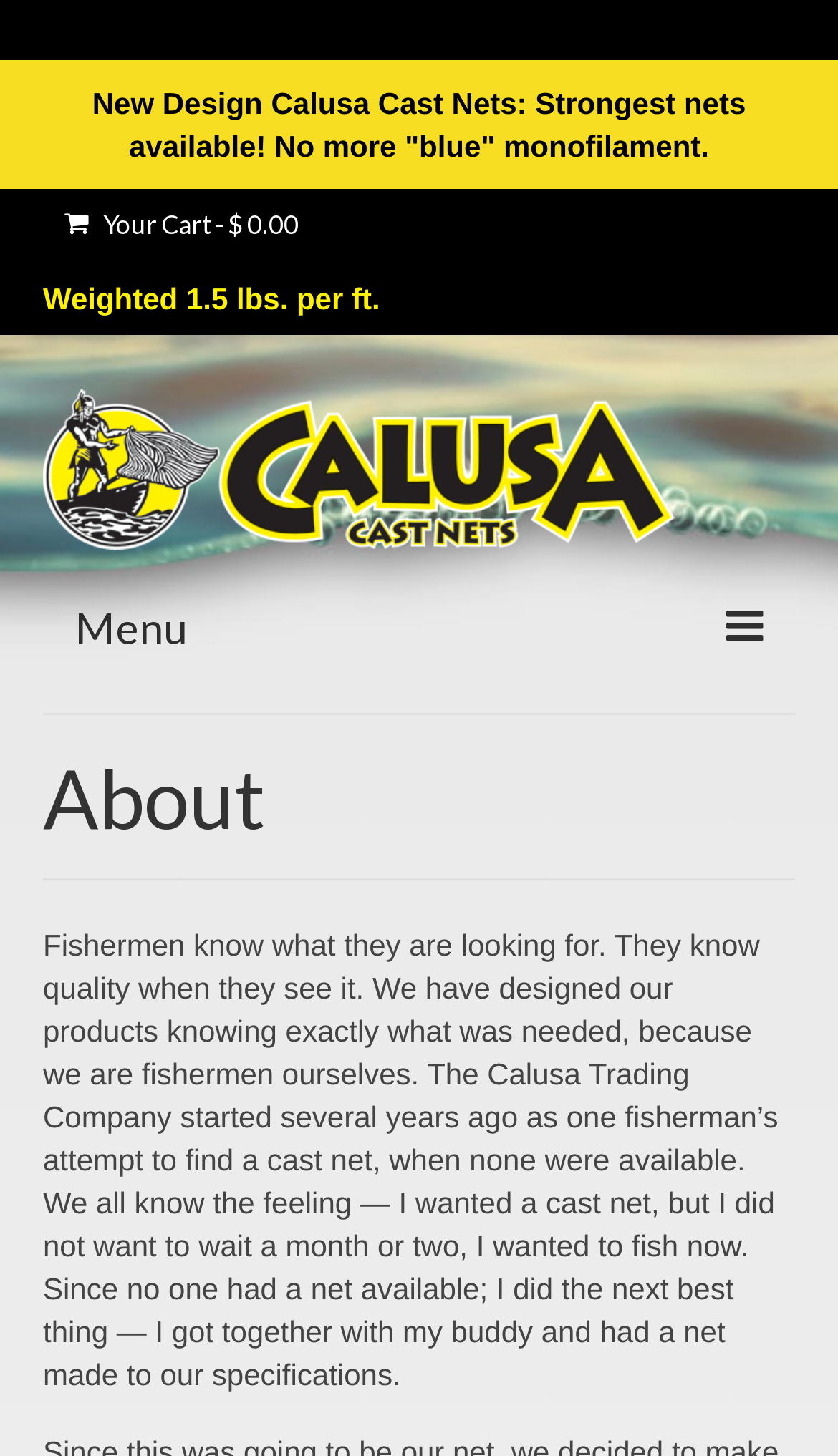Using the element description Your Cart - $ 0.00, predict the bounding box coordinates for the UI element. Provide the coordinates in (top-left x, top-left y, bottom-right x, bottom-right y) format with values ranging from 0 to 1.

[0.051, 0.13, 0.382, 0.18]